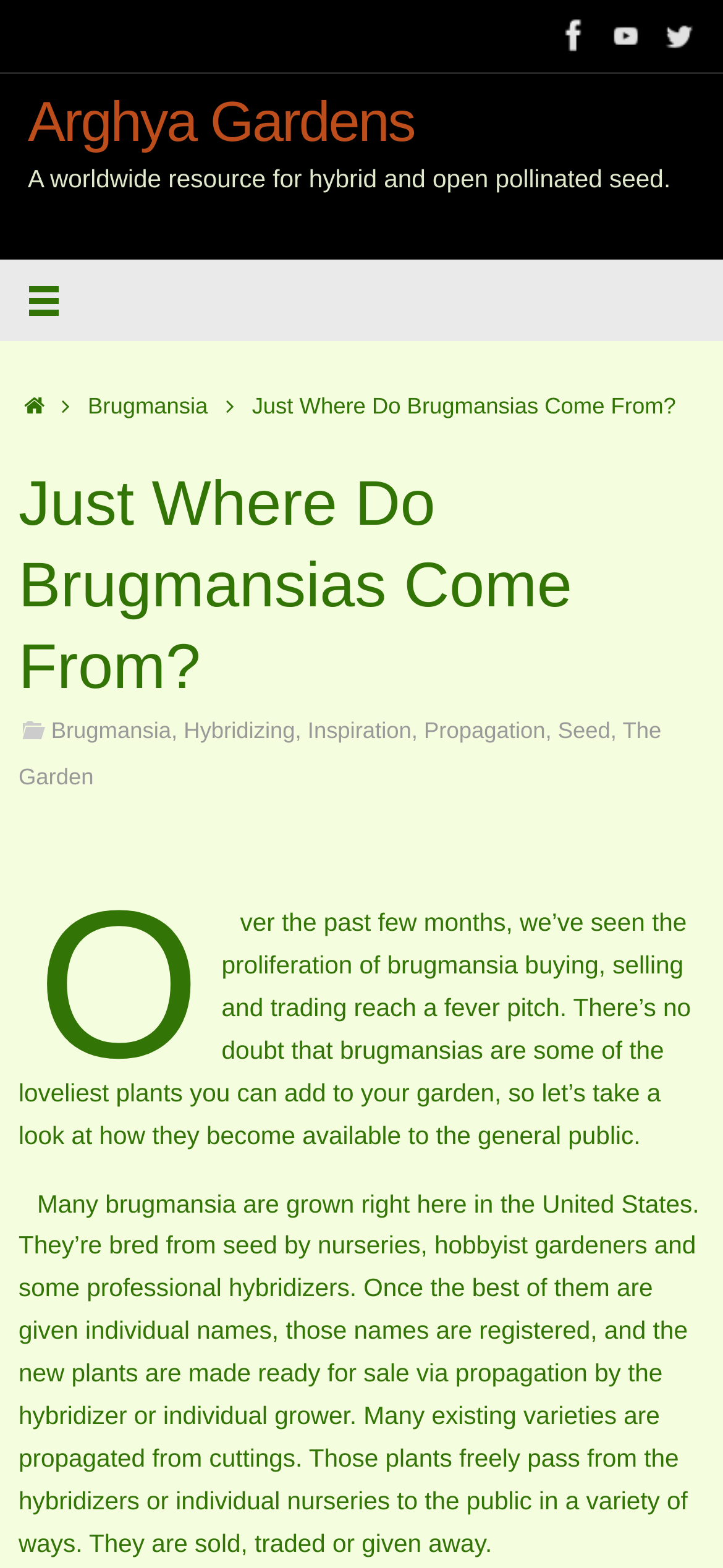Could you find the bounding box coordinates of the clickable area to complete this instruction: "Click on Facebook link"?

[0.759, 0.006, 0.831, 0.039]